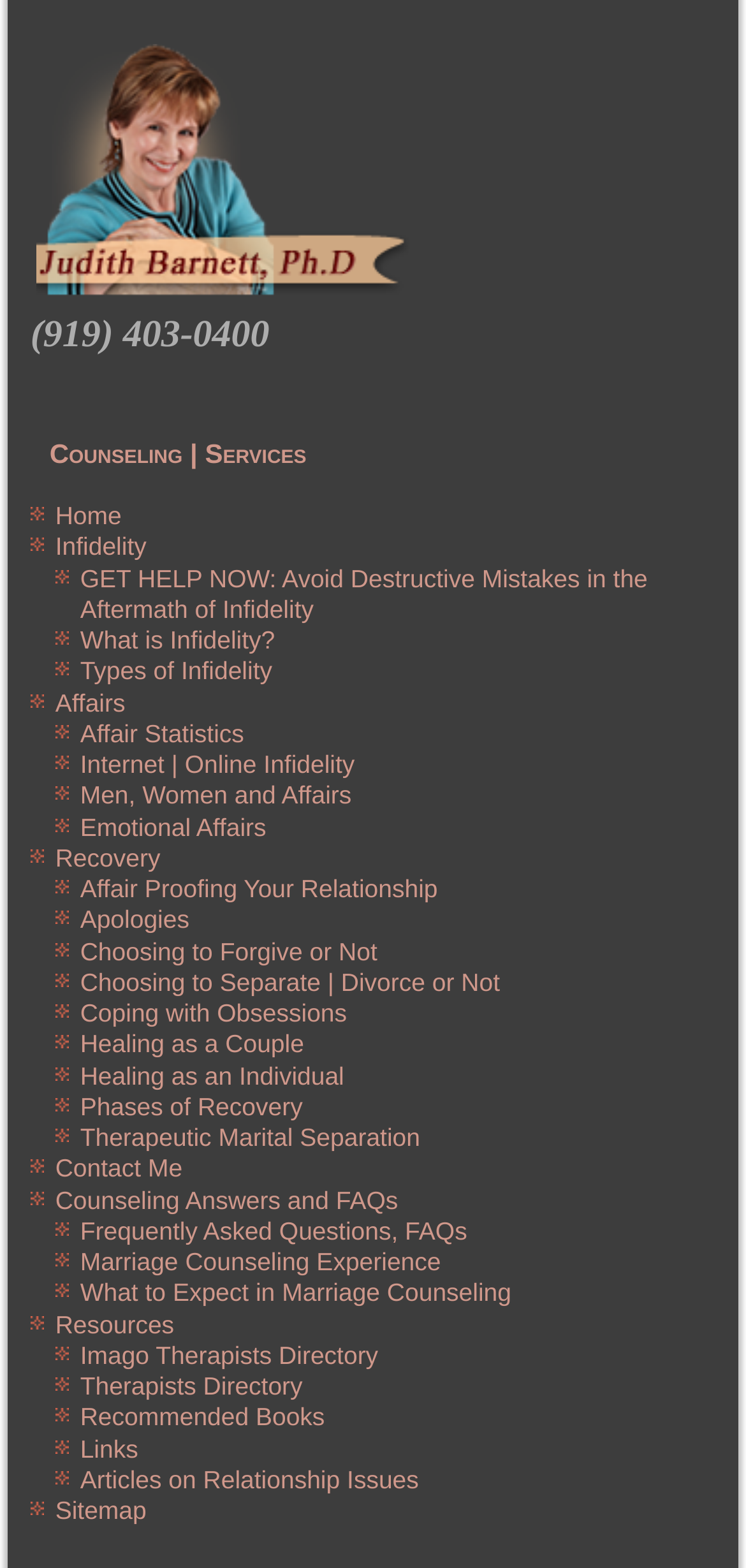What is the name of the counselor? From the image, respond with a single word or brief phrase.

Judith Barnett